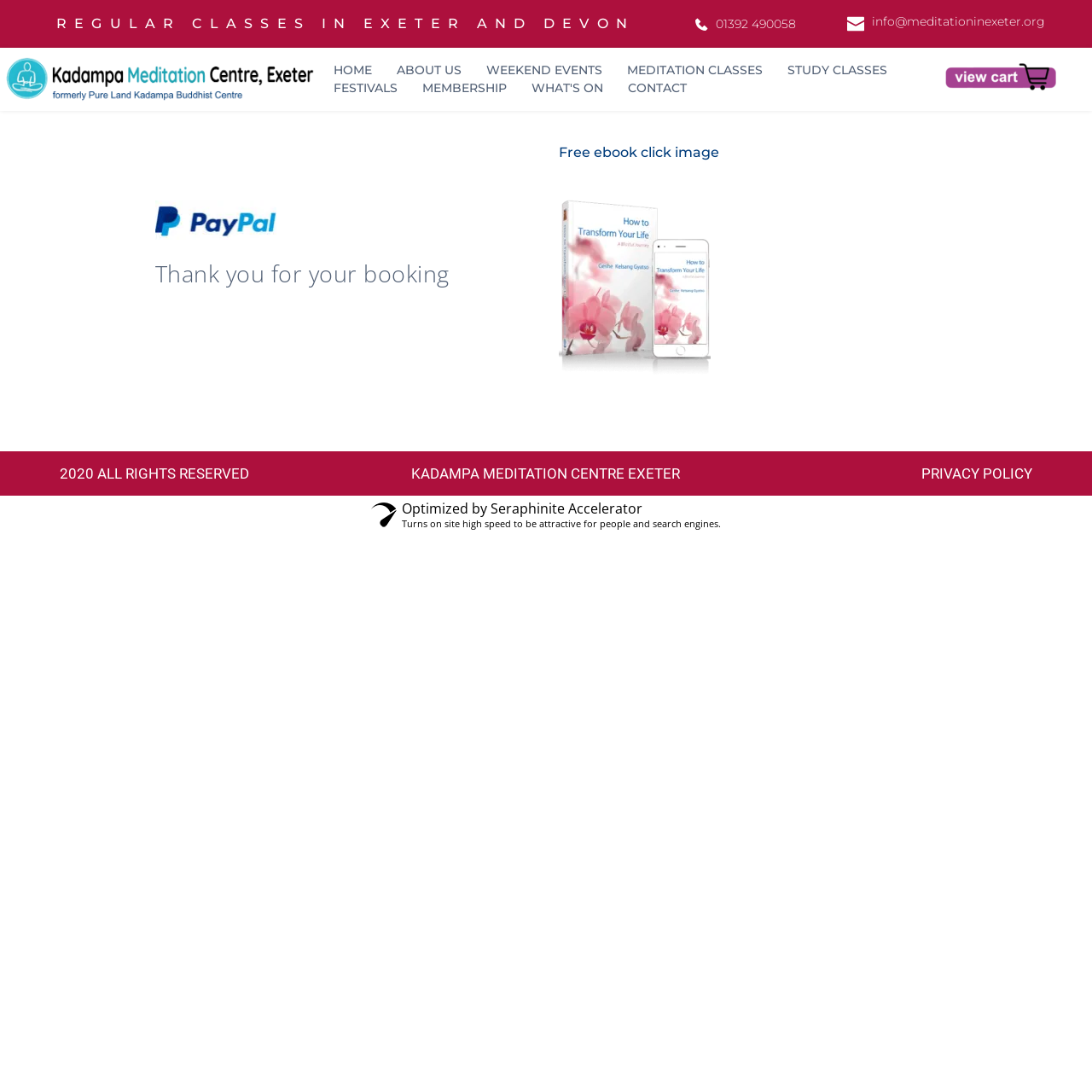Generate a comprehensive description of the contents of the webpage.

The webpage appears to be a thank-you page for booking an event at the Kadampa Meditation Centre Exeter. At the top, there is a logo on the left side, and a navigation menu with links to various pages, including "HOME", "ABOUT US", "WEEKEND EVENTS", and more. 

Below the navigation menu, there is a heading that reads "Thank you for your booking". On the same level, there is a section with text "REGULAR CLASSES IN EXETER AND DEVON" followed by two small images and a phone number "01392 490058". 

To the right of the phone number, there are two links, "info" and an email address "@meditationinexeter.org". 

Further down, there is a call-to-action button for PayPal, a heading "Free ebook click image" with a link below it, and a section with copyright information "2020 ALL RIGHTS RESERVED" and the centre's name "KADAMPA MEDITATION CENTRE EXETER". 

At the bottom of the page, there is a link to the "PRIVACY POLICY" and a small section with a link to "Seraphinite Accelerator Optimized by Seraphinite Accelerator" along with a small image.